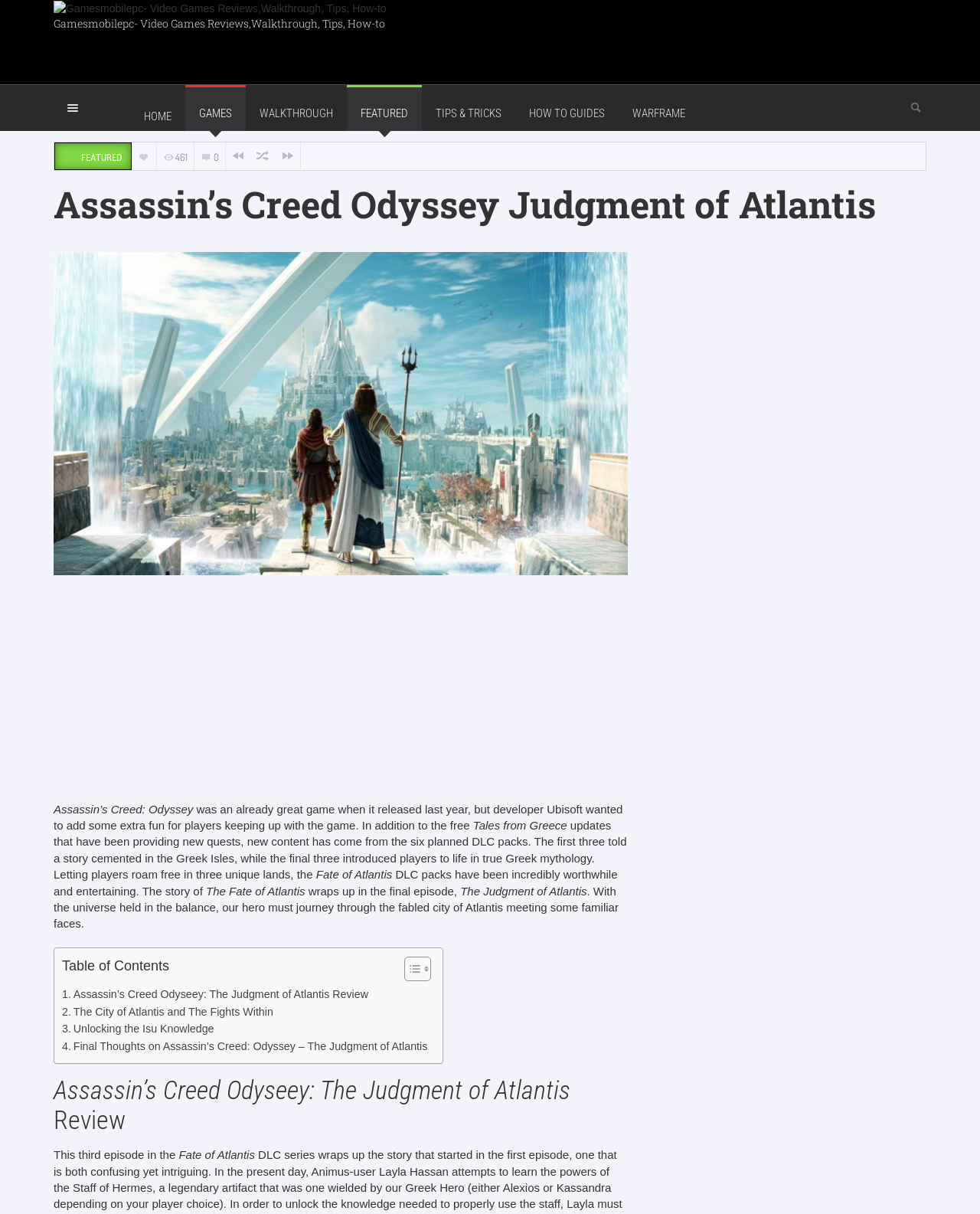Find the bounding box coordinates for the element that must be clicked to complete the instruction: "Click on the HOME link". The coordinates should be four float numbers between 0 and 1, indicated as [left, top, right, bottom].

[0.133, 0.07, 0.189, 0.108]